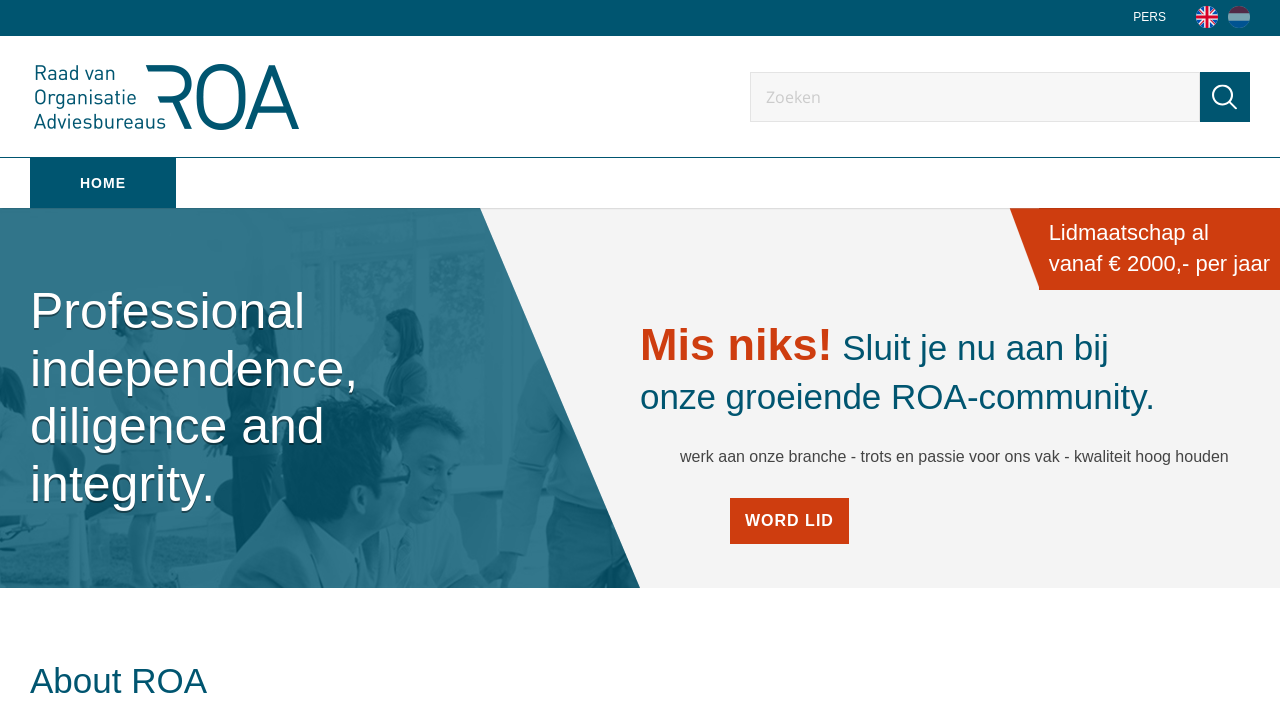Predict the bounding box for the UI component with the following description: "Search".

None